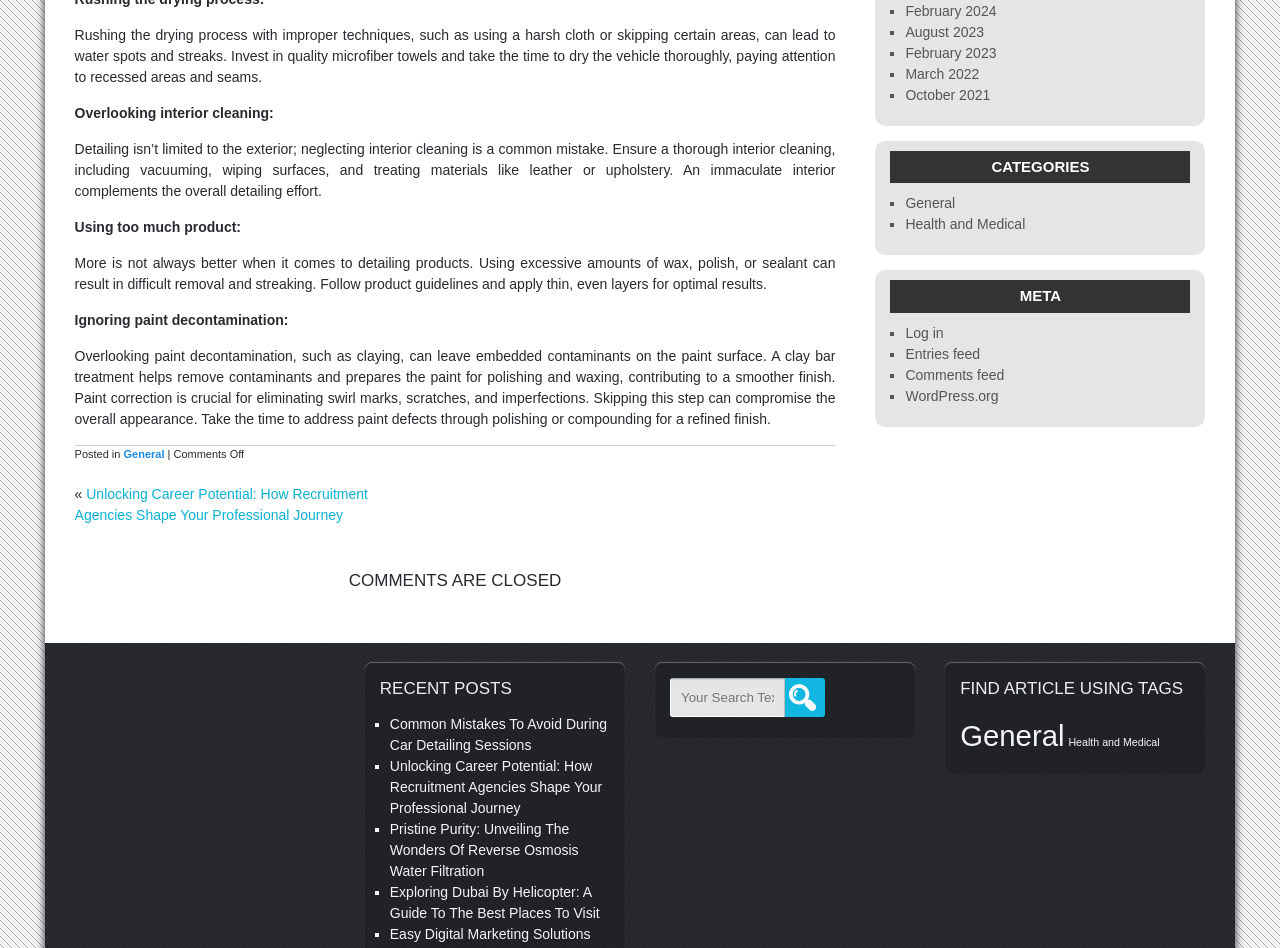Pinpoint the bounding box coordinates of the element you need to click to execute the following instruction: "Read the article 'Common Mistakes To Avoid During Car Detailing Sessions'". The bounding box should be represented by four float numbers between 0 and 1, in the format [left, top, right, bottom].

[0.305, 0.756, 0.474, 0.795]